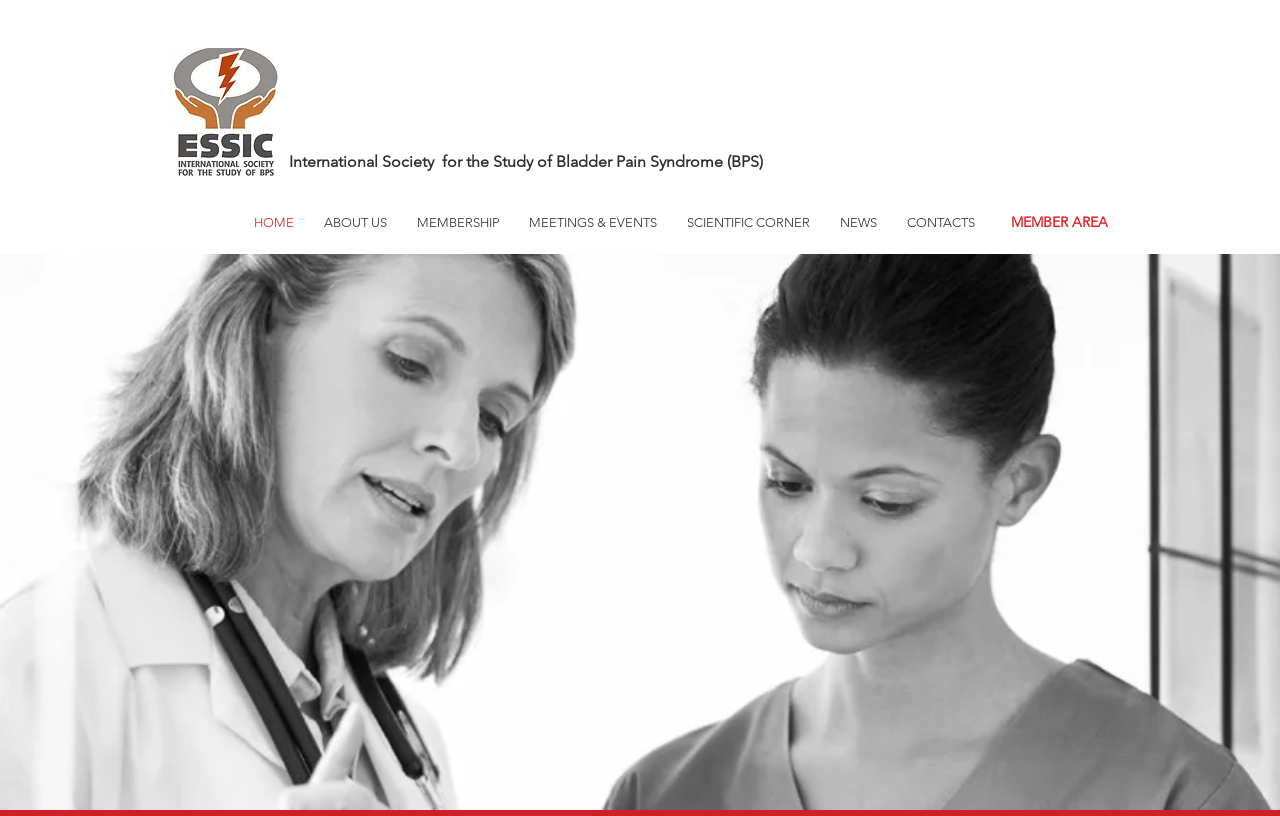What is the purpose of the 'MEMBER AREA' link?
Answer the question using a single word or phrase, according to the image.

Login or access member resources